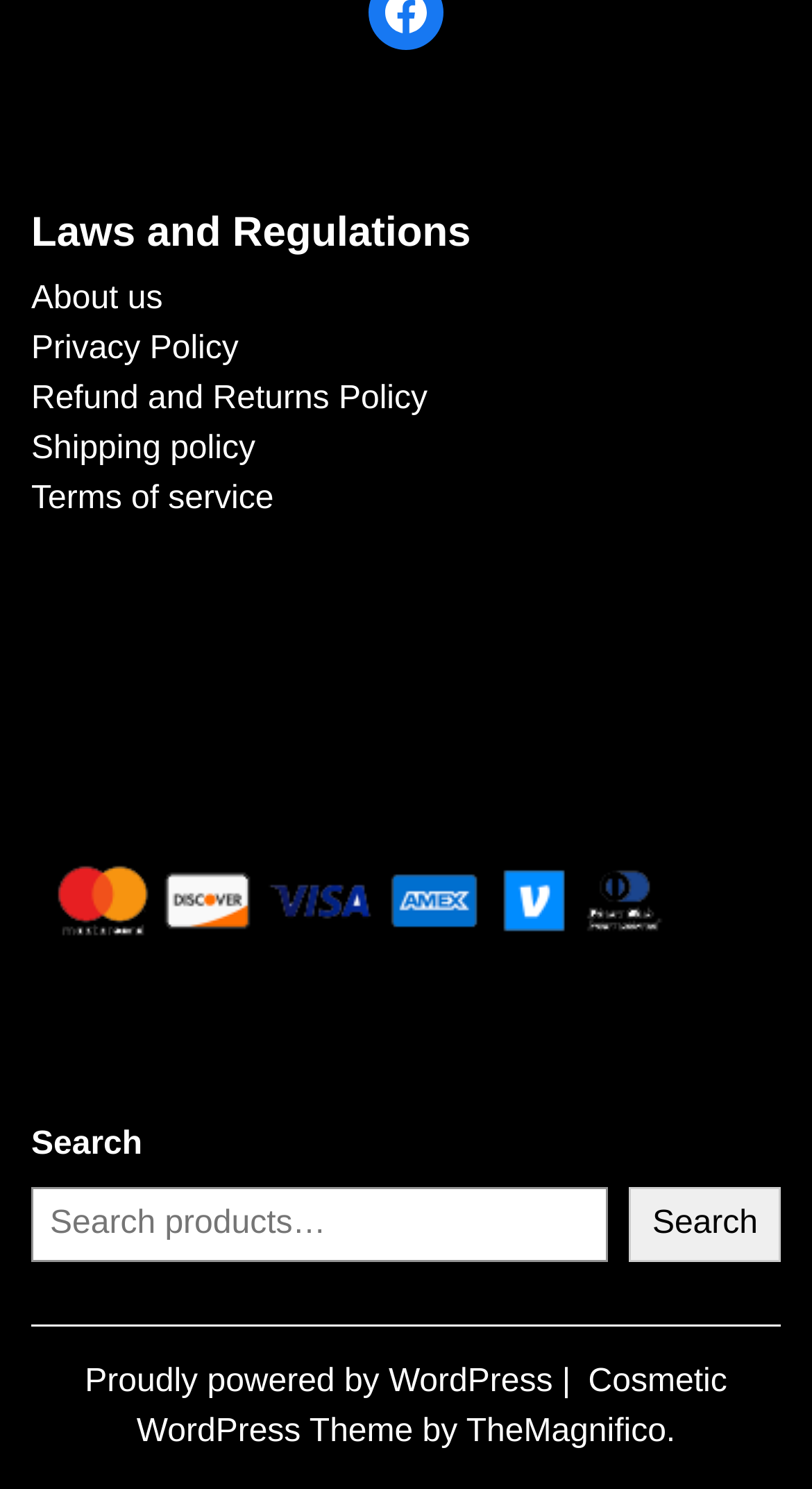Who is the author of the WordPress theme?
Based on the screenshot, answer the question with a single word or phrase.

TheMagnifico